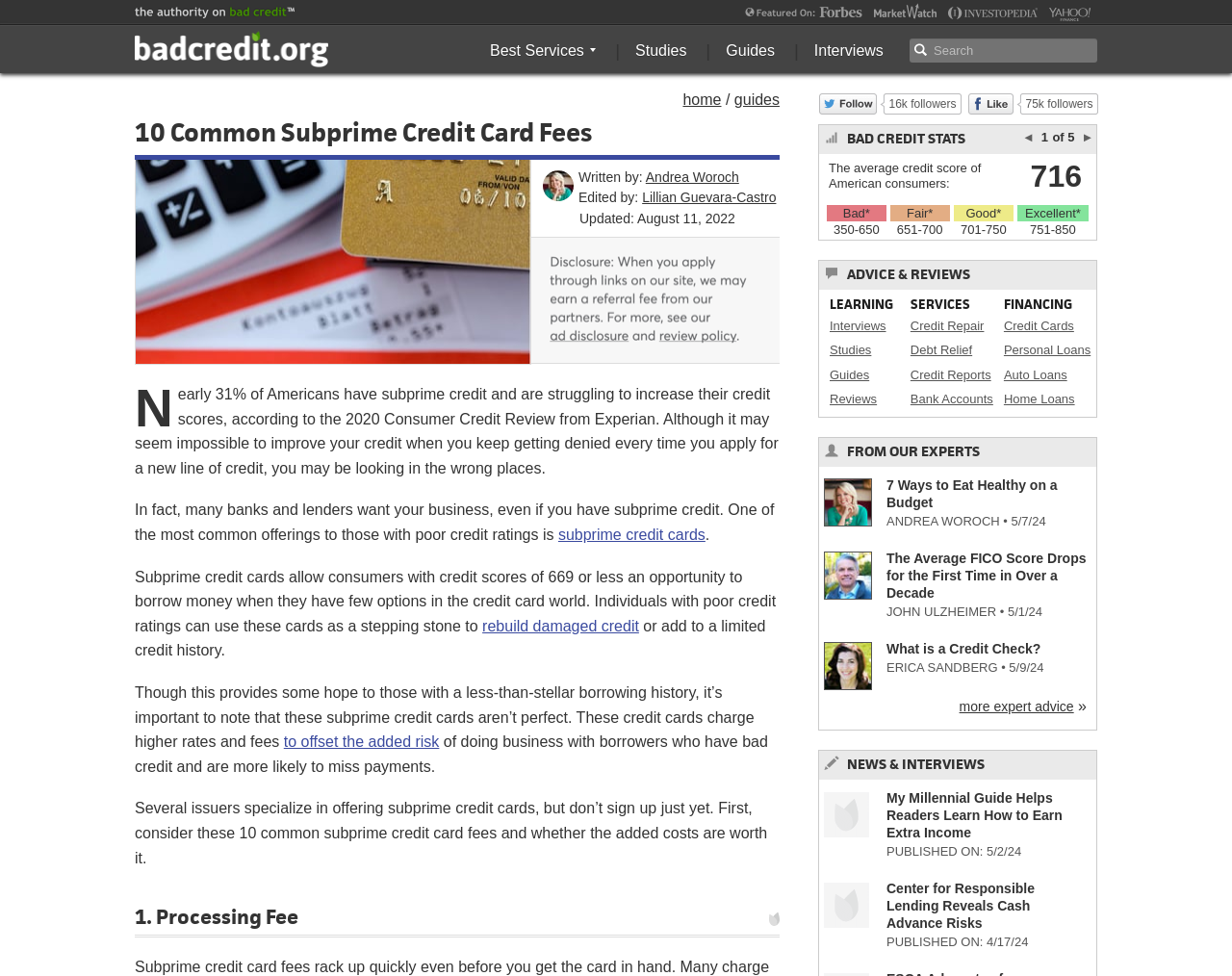Respond to the following query with just one word or a short phrase: 
What are the three main categories of services offered by the website?

LEARNING, SERVICES, FINANCING